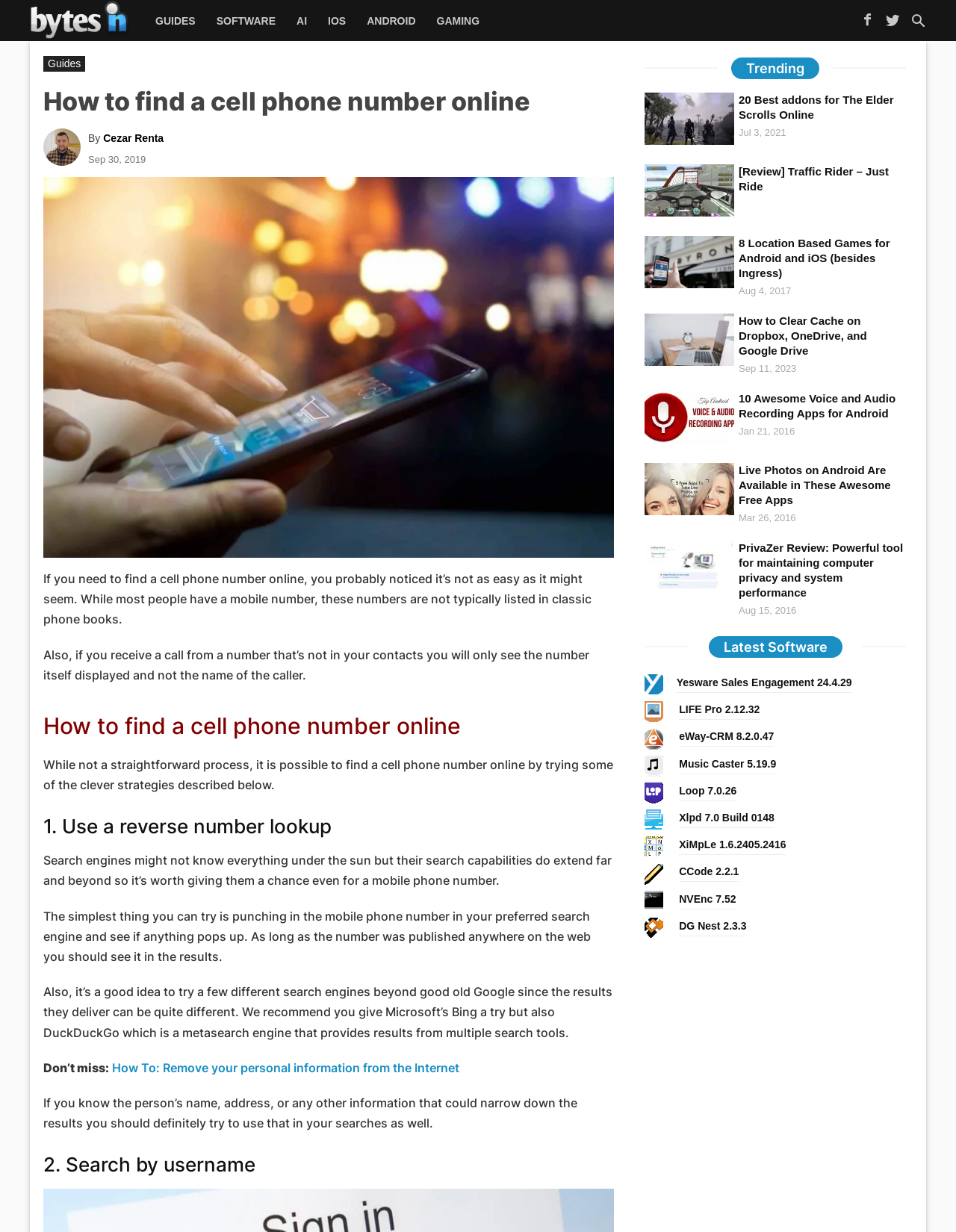Utilize the information from the image to answer the question in detail:
What is the date of publication of the article?

The date of publication of the article is September 30, 2019, which is mentioned in the article as 'Sep 30, 2019'.